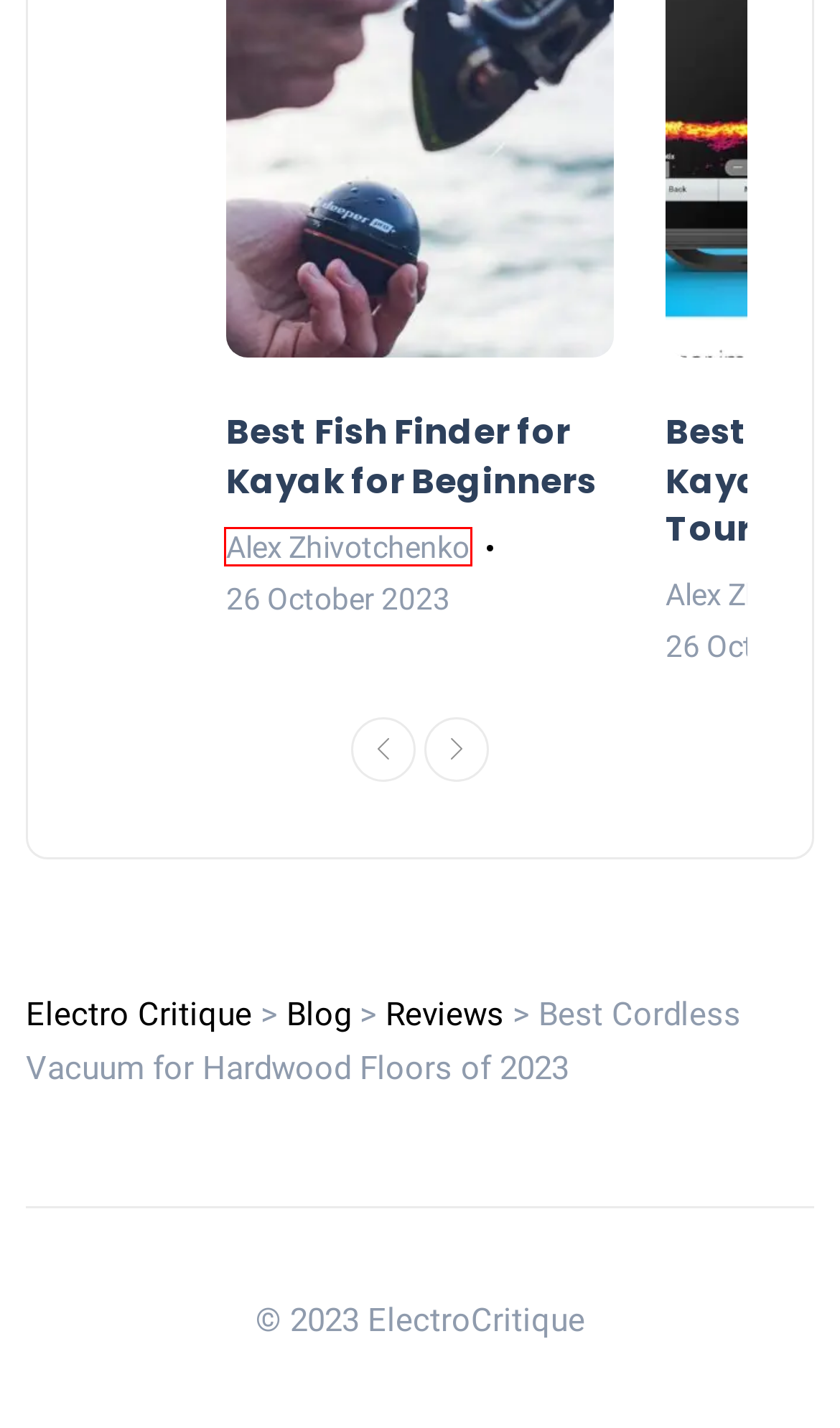You are provided with a screenshot of a webpage where a red rectangle bounding box surrounds an element. Choose the description that best matches the new webpage after clicking the element in the red bounding box. Here are the choices:
A. Best Robot Vacuum for Hardwood Floors of 2023 - Electro Critique
B. Blog - Electro Critique
C. Best Of Most Popular Vacuum for Hardwood Floors - Electro Critique
D. Popular Questions - Electro Critique
E. Alex Zhivotchenko - Electro Critique
F. Best Fish Finder for Kayak for Beginners - Electro Critique
G. Vacuums - Electro Critique
H. Reviews - Electro Critique

E